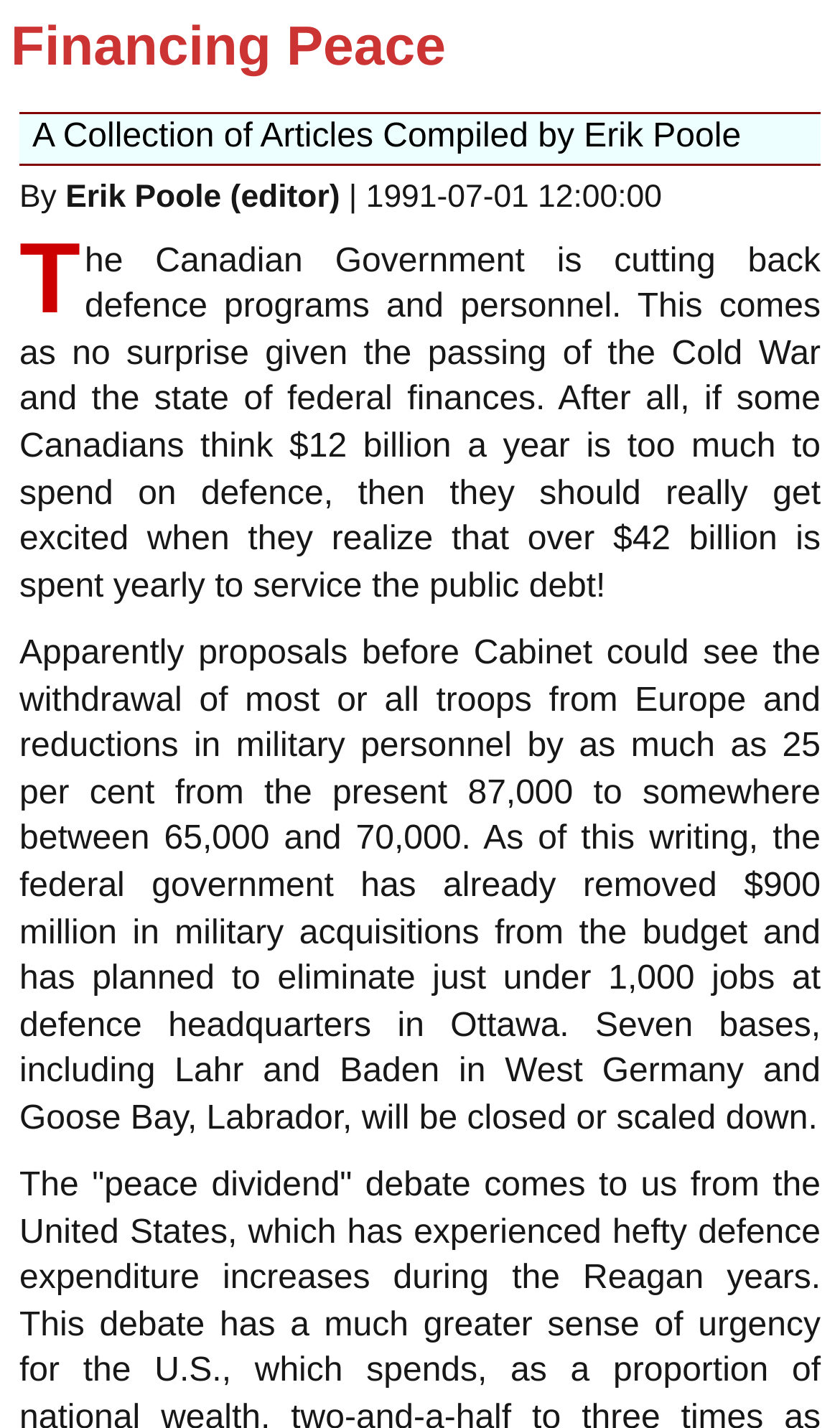Please reply with a single word or brief phrase to the question: 
How much is spent yearly to service the public debt?

$42 billion